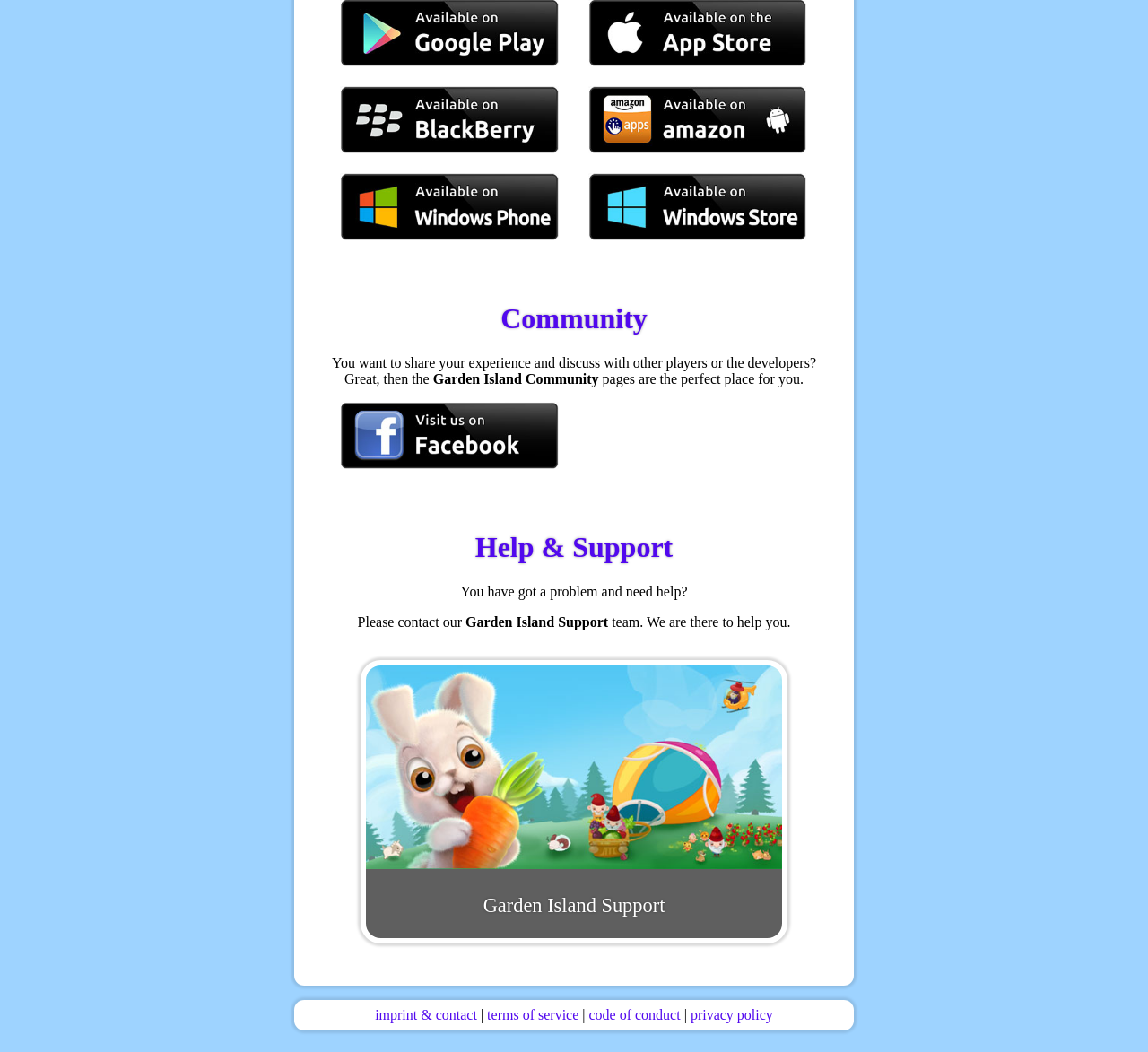Please predict the bounding box coordinates (top-left x, top-left y, bottom-right x, bottom-right y) for the UI element in the screenshot that fits the description: alt="Play Garden Island on windows"

[0.296, 0.164, 0.486, 0.232]